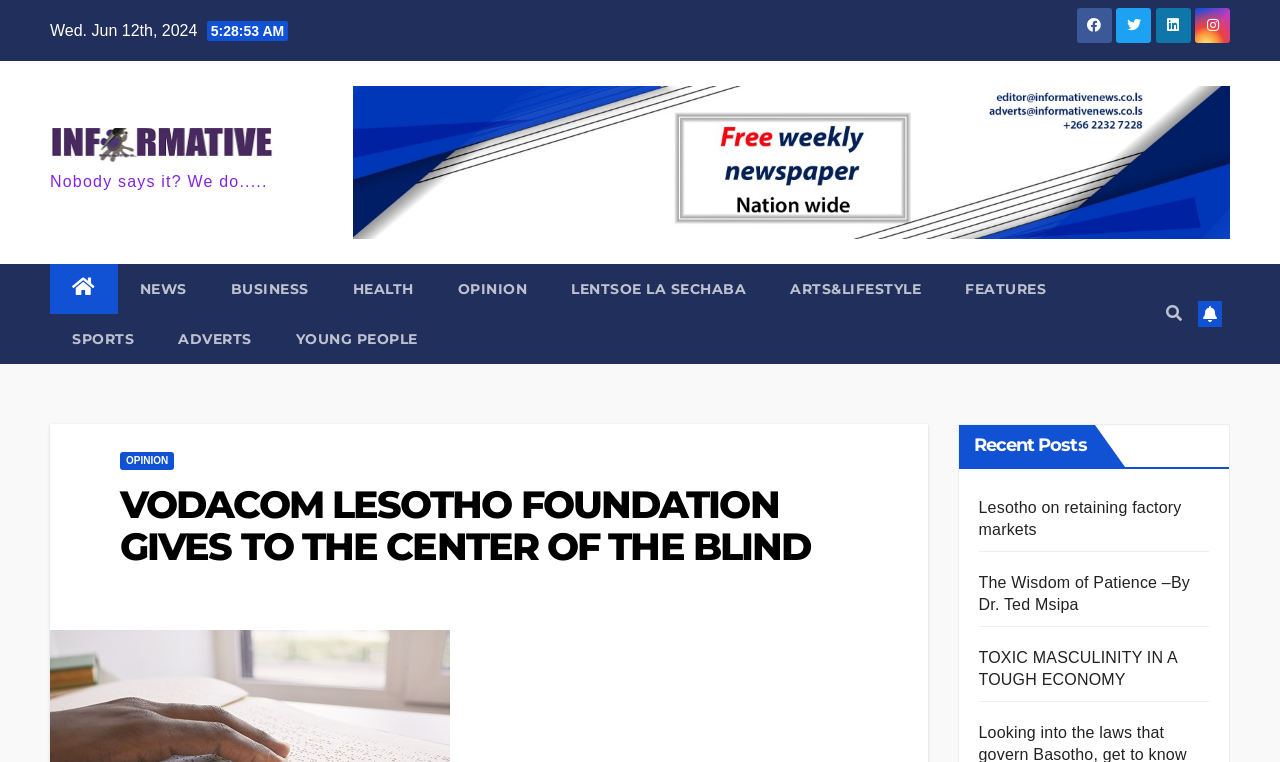Please locate the bounding box coordinates of the element that should be clicked to complete the given instruction: "Read the article about VODACOM LESOTHO FOUNDATION GIVES TO THE CENTER OF THE BLIND".

[0.094, 0.635, 0.67, 0.745]